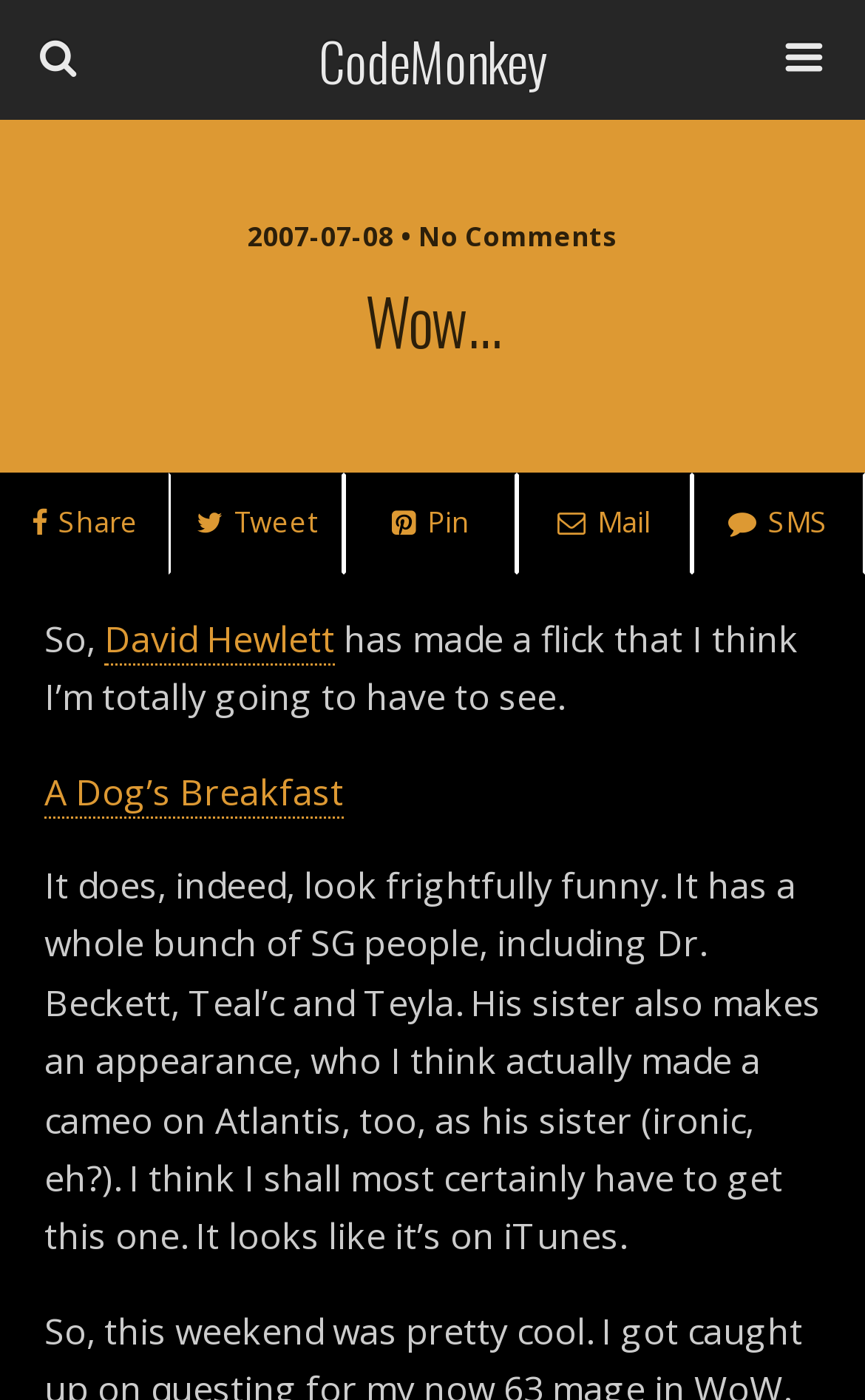Locate the bounding box coordinates of the clickable region necessary to complete the following instruction: "Read the article about Wpc2029 live registration". Provide the coordinates in the format of four float numbers between 0 and 1, i.e., [left, top, right, bottom].

None